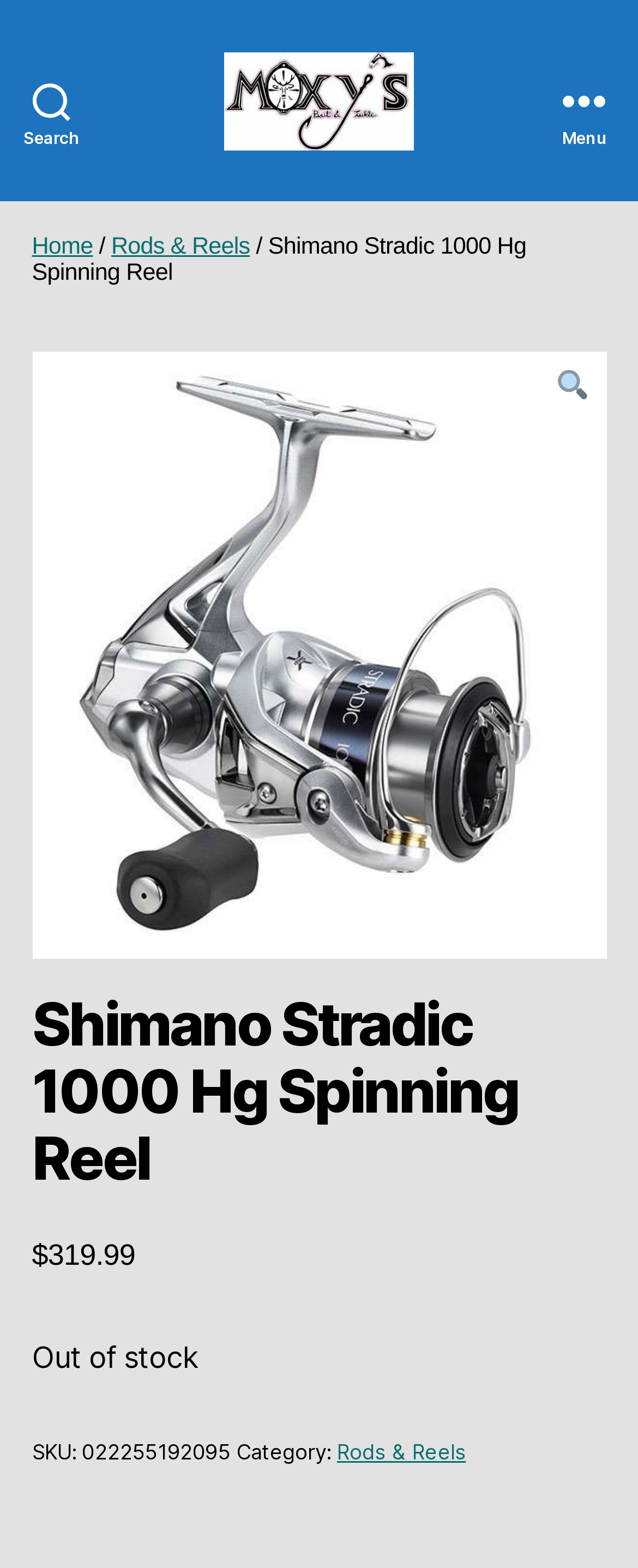Could you specify the bounding box coordinates for the clickable section to complete the following instruction: "Click the search button"?

[0.0, 0.0, 0.162, 0.128]